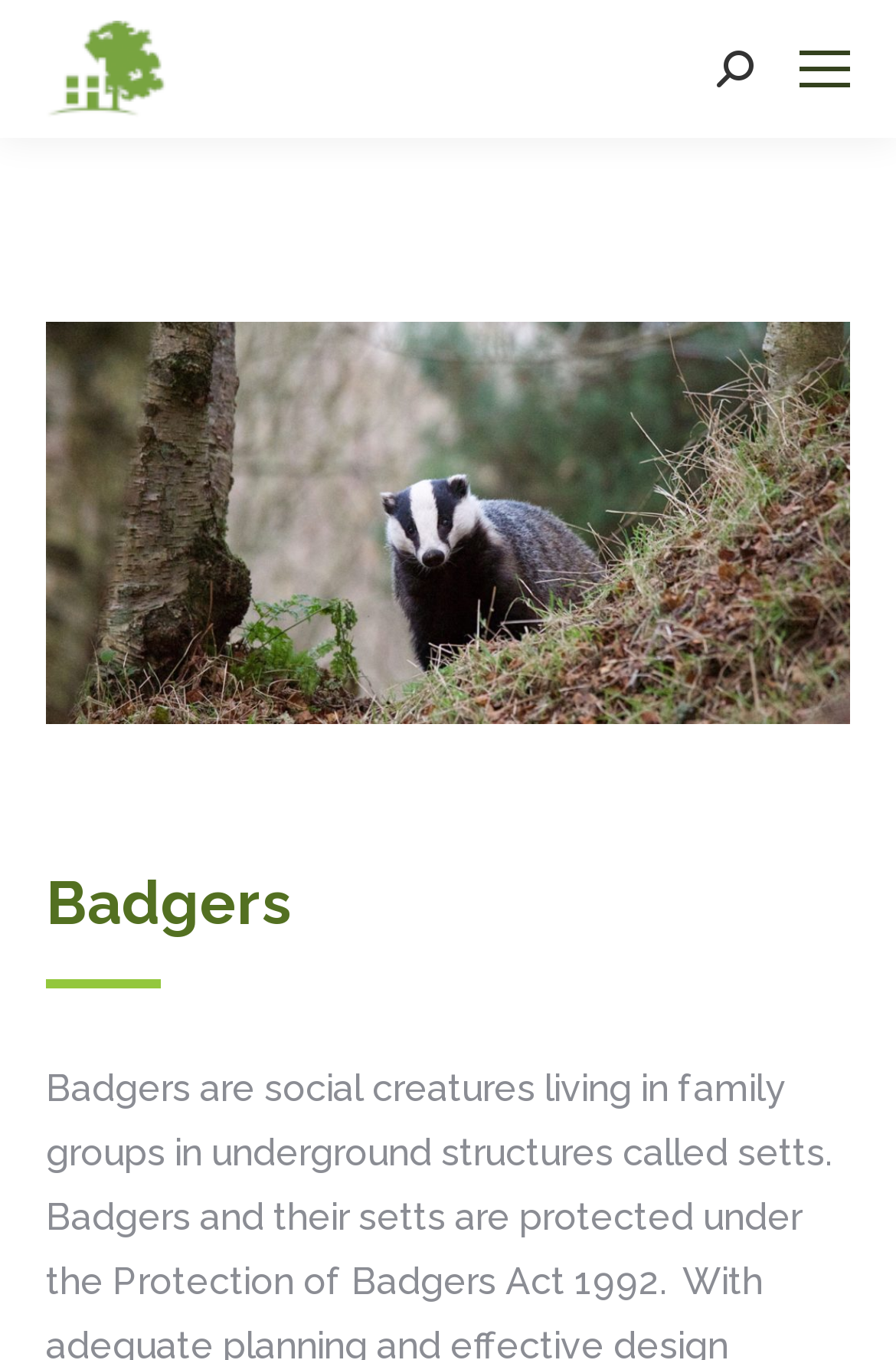Use the information in the screenshot to answer the question comprehensively: What is the image below the logo about?

The image below the logo is about badger mitigation, which is indicated by the description 'badger-mitigation' and its location below the logo of Clarkson and Woods, suggesting that the webpage may provide information or services related to badger mitigation.